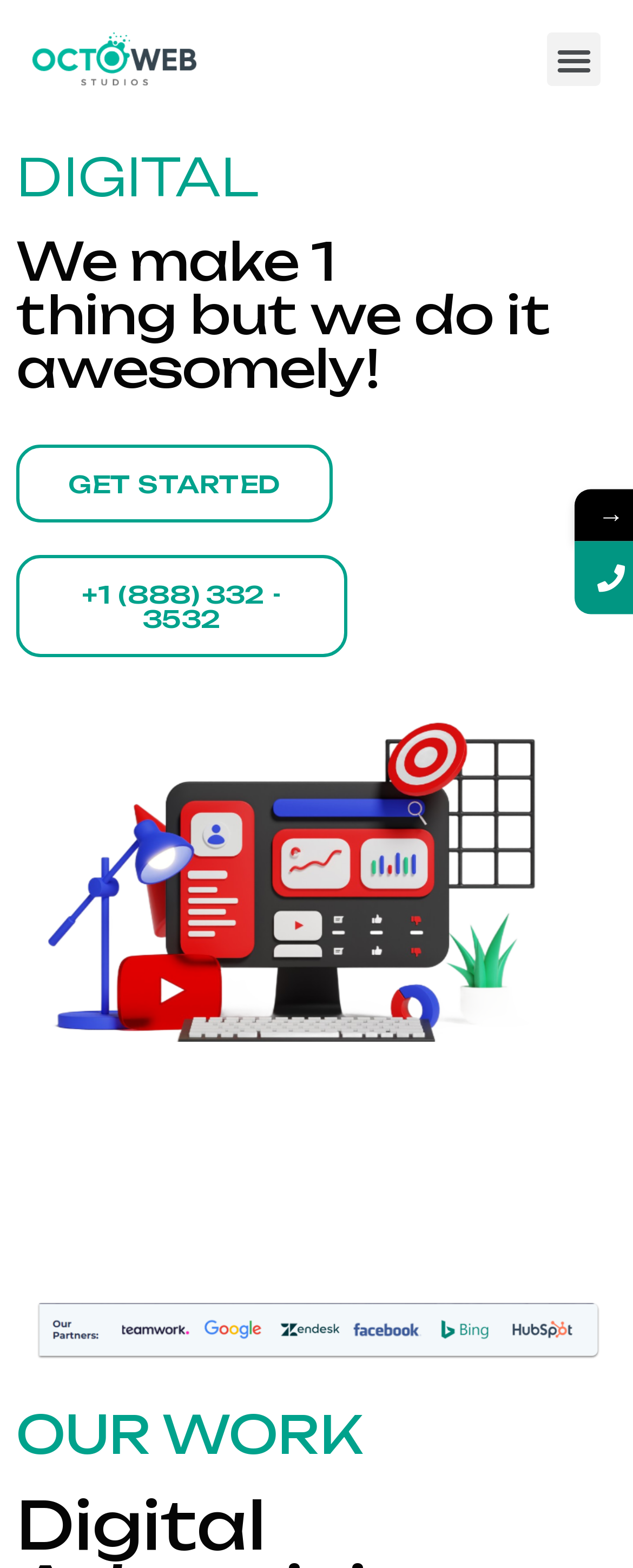Provide a thorough and detailed response to the question by examining the image: 
What is the text on the link at the top left?

I looked at the link element at the top left of the webpage, which has the text 'octowebstudios logo' and is an image link.